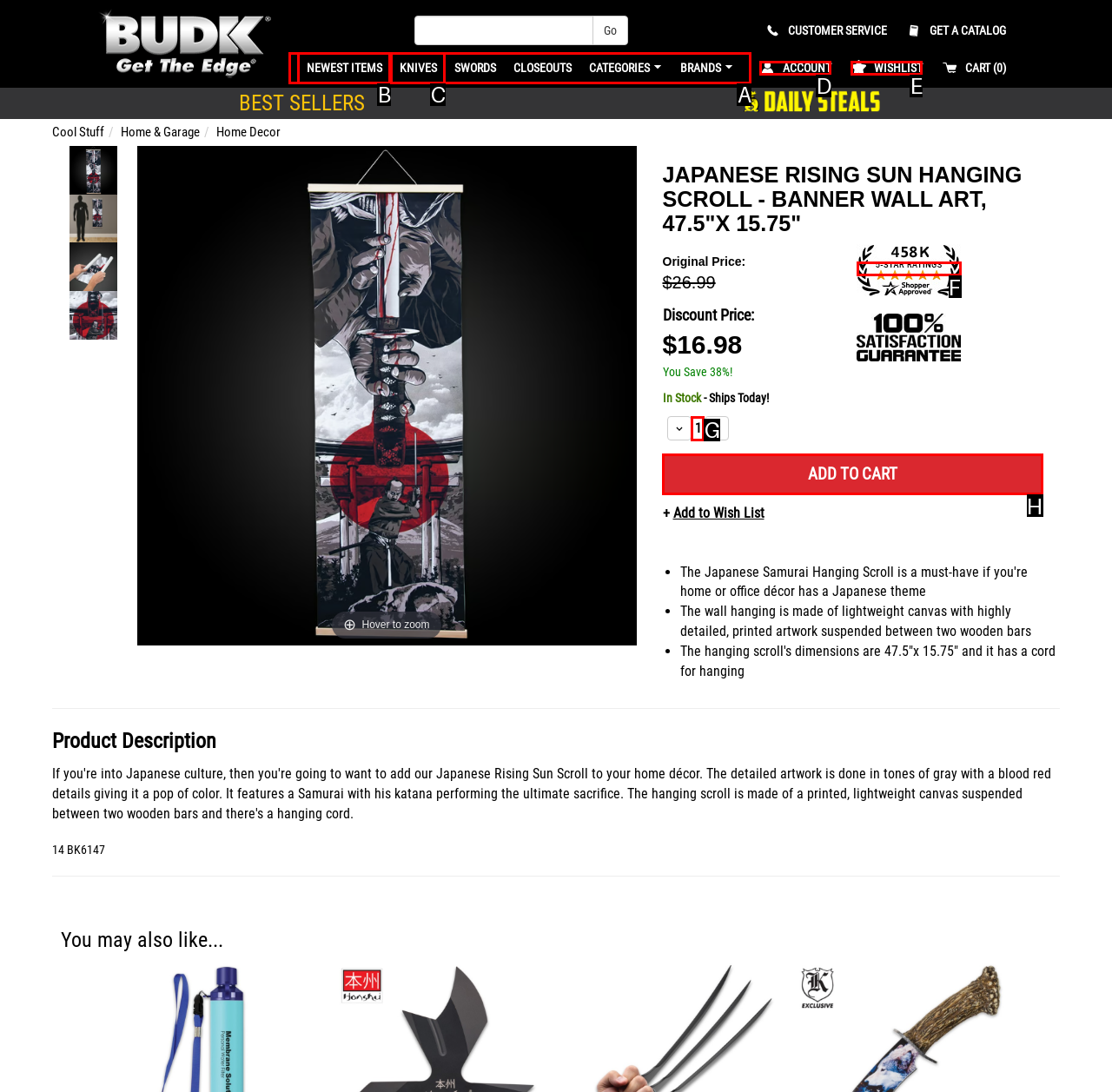Given the description: Account, select the HTML element that matches it best. Reply with the letter of the chosen option directly.

D